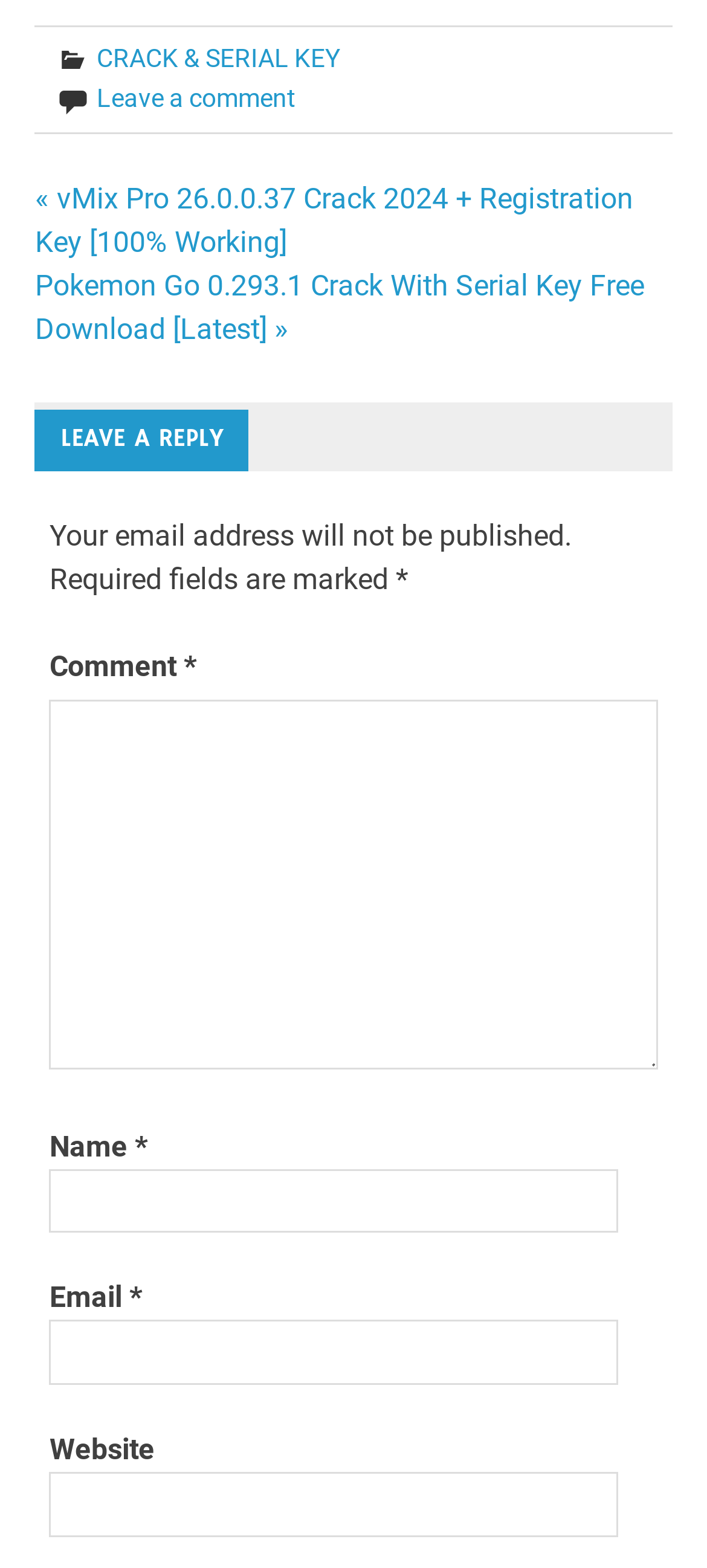Find the bounding box coordinates for the element that must be clicked to complete the instruction: "Enter a comment". The coordinates should be four float numbers between 0 and 1, indicated as [left, top, right, bottom].

[0.07, 0.447, 0.93, 0.682]